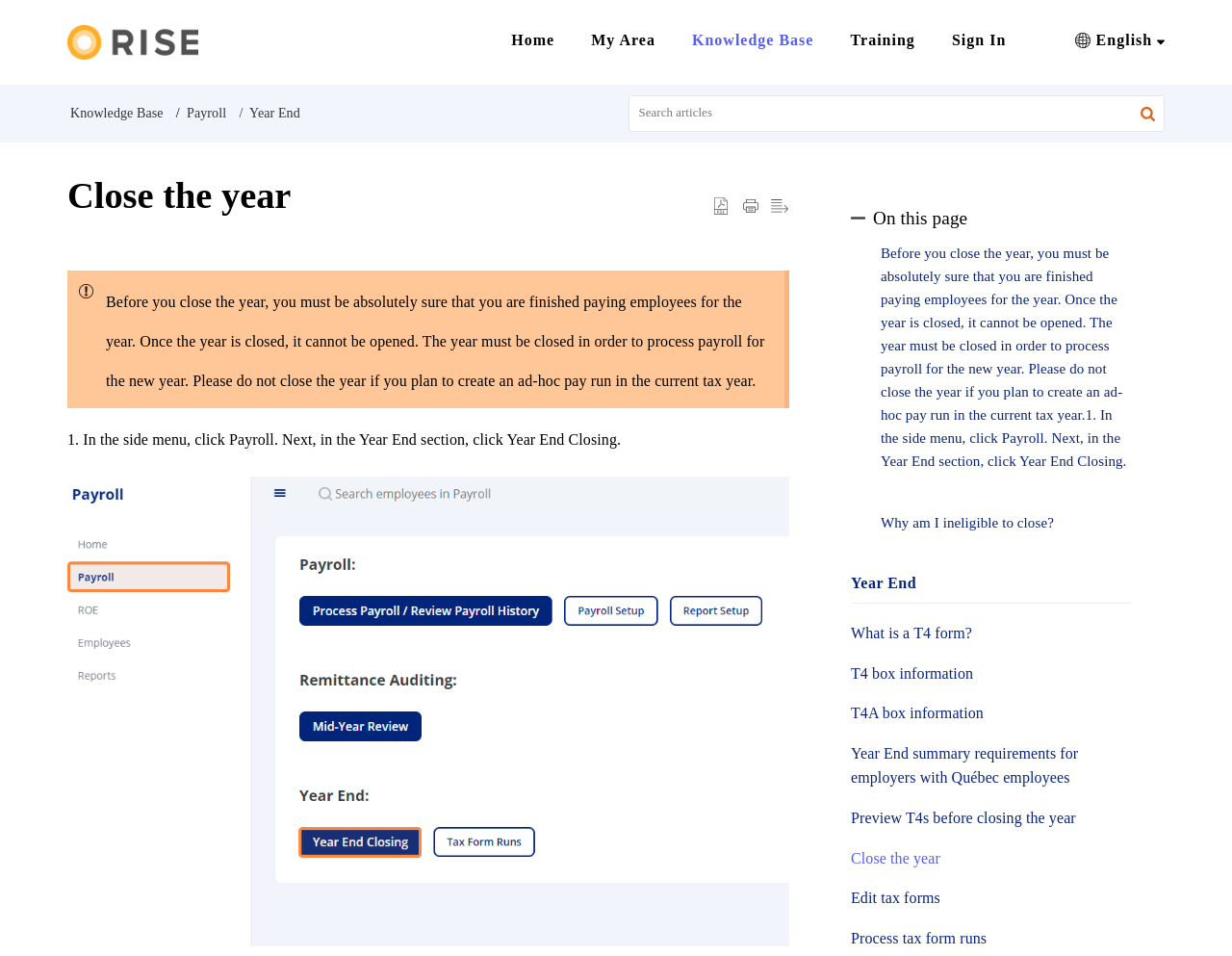Identify the bounding box coordinates for the UI element described as: "Home". The coordinates should be provided as four floats between 0 and 1: [left, top, right, bottom].

[0.415, 0.033, 0.45, 0.05]